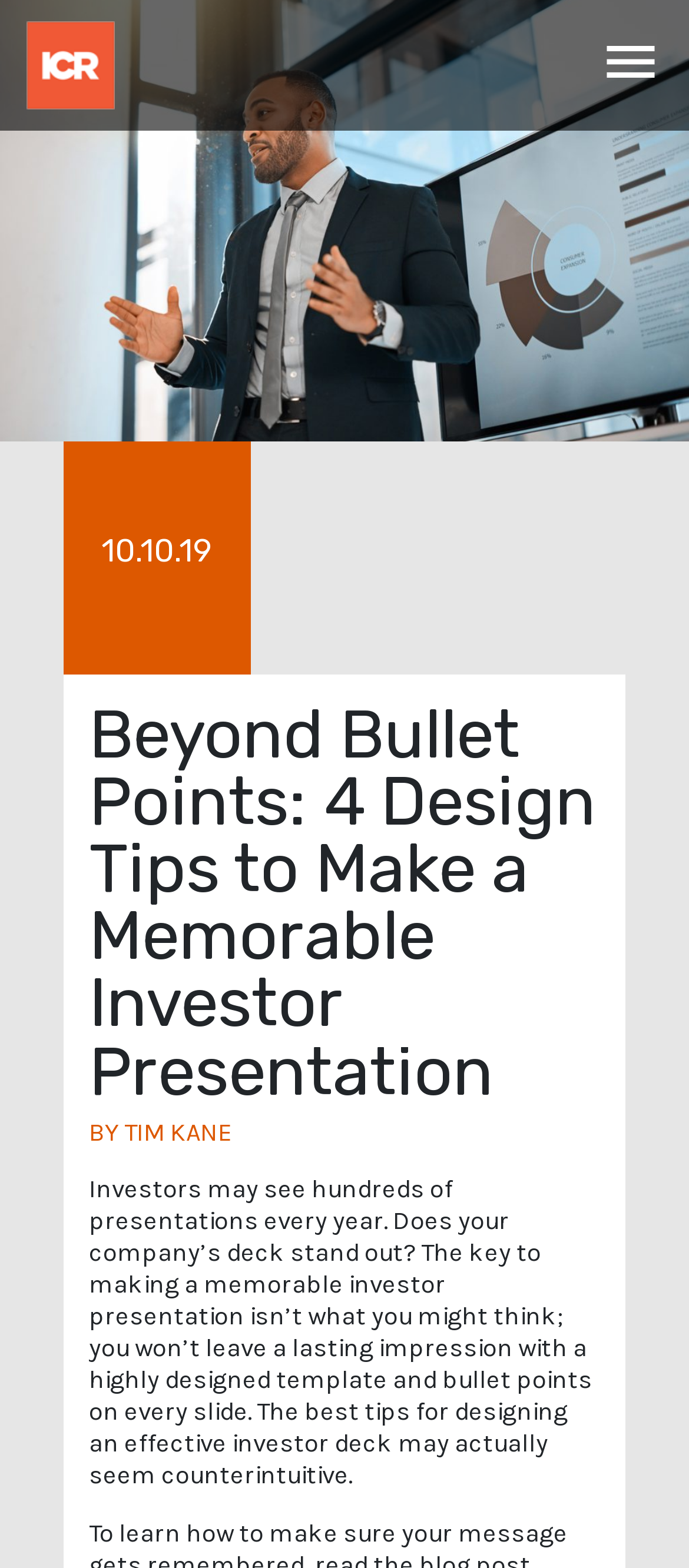Identify and provide the text of the main header on the webpage.

Beyond Bullet Points: 4 Design Tips to Make a Memorable Investor Presentation